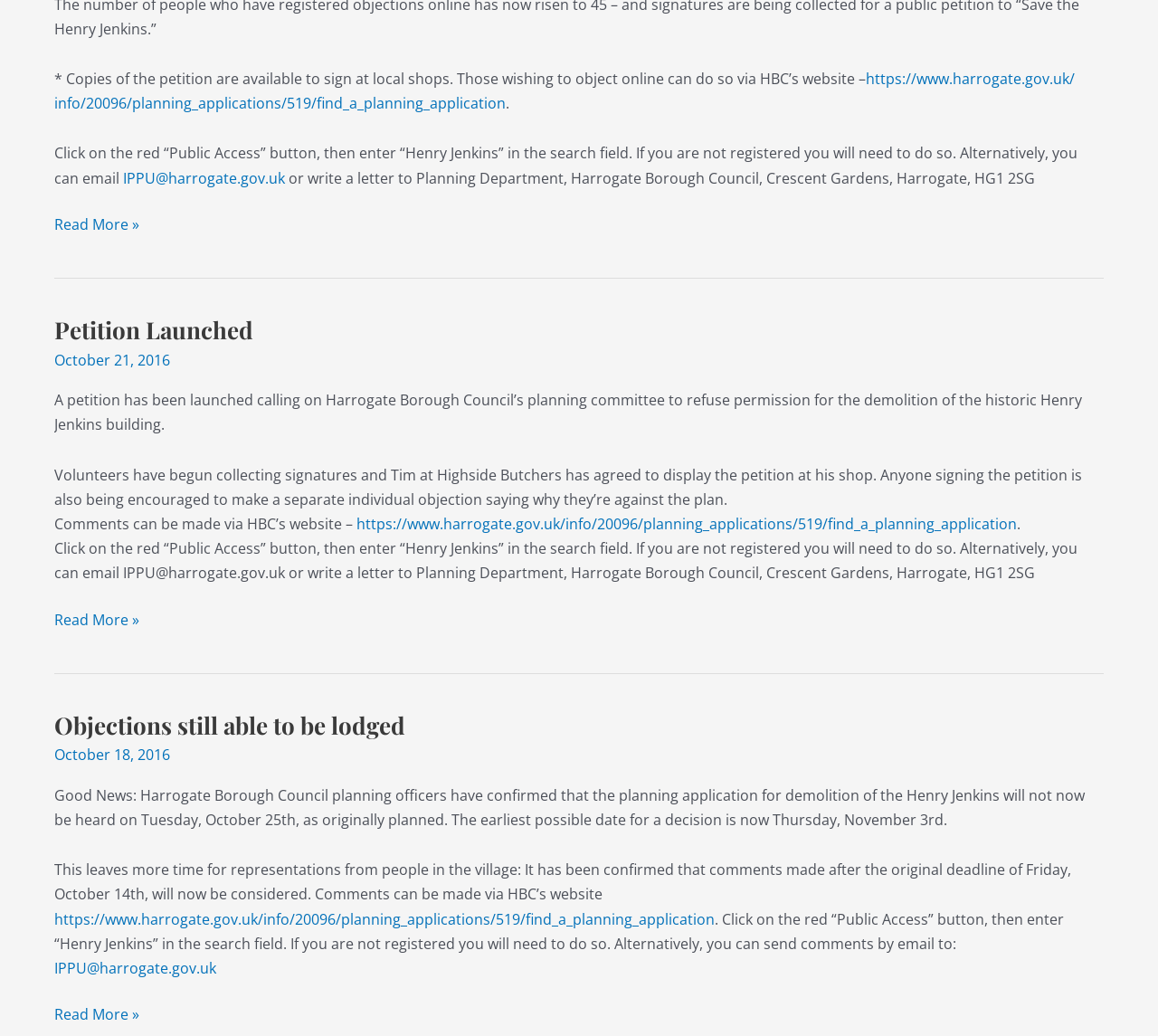Please specify the bounding box coordinates in the format (top-left x, top-left y, bottom-right x, bottom-right y), with values ranging from 0 to 1. Identify the bounding box for the UI component described as follows: Petition Launched Read More »

[0.047, 0.586, 0.12, 0.61]